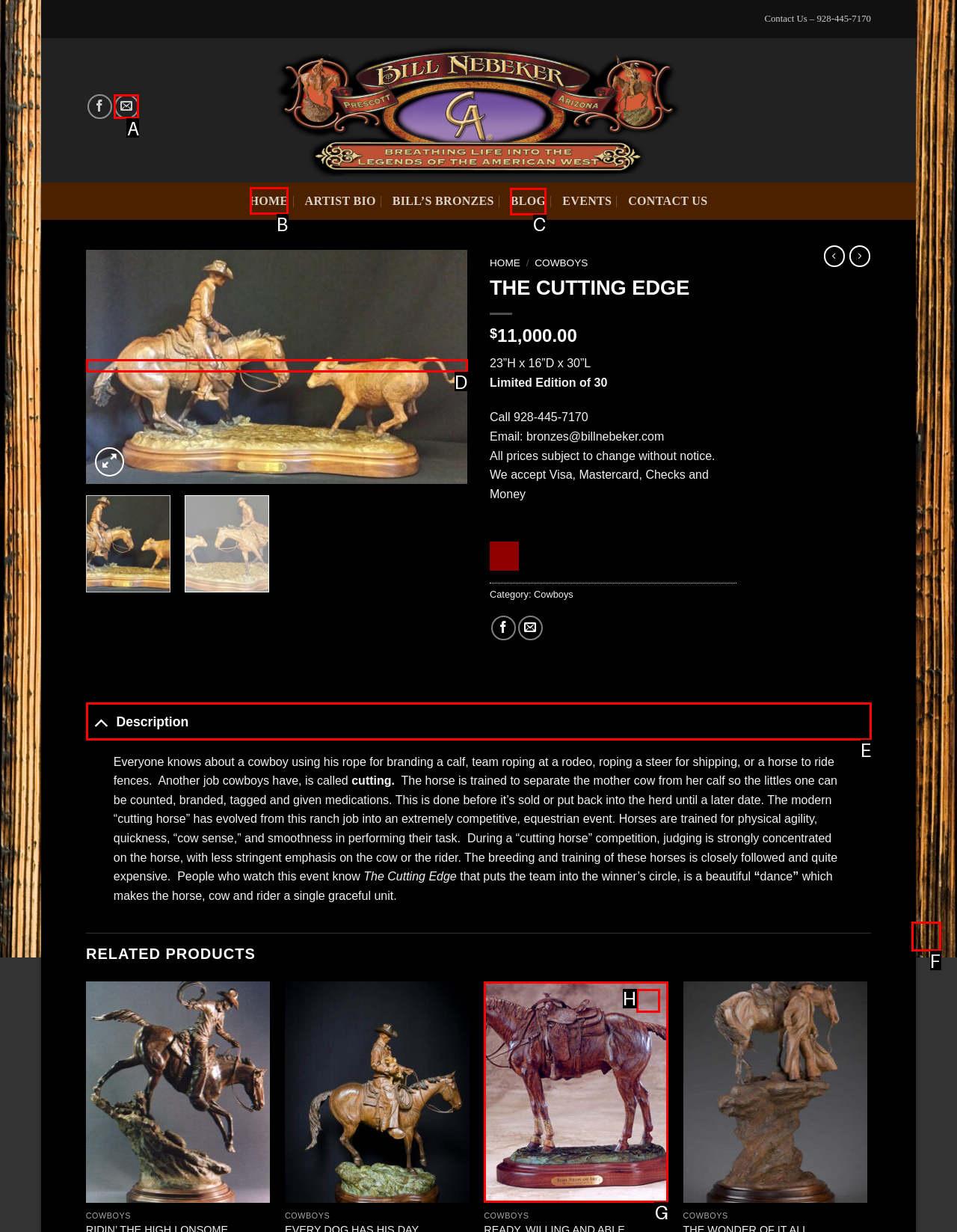Tell me which one HTML element you should click to complete the following task: Share on facebook
Answer with the option's letter from the given choices directly.

None